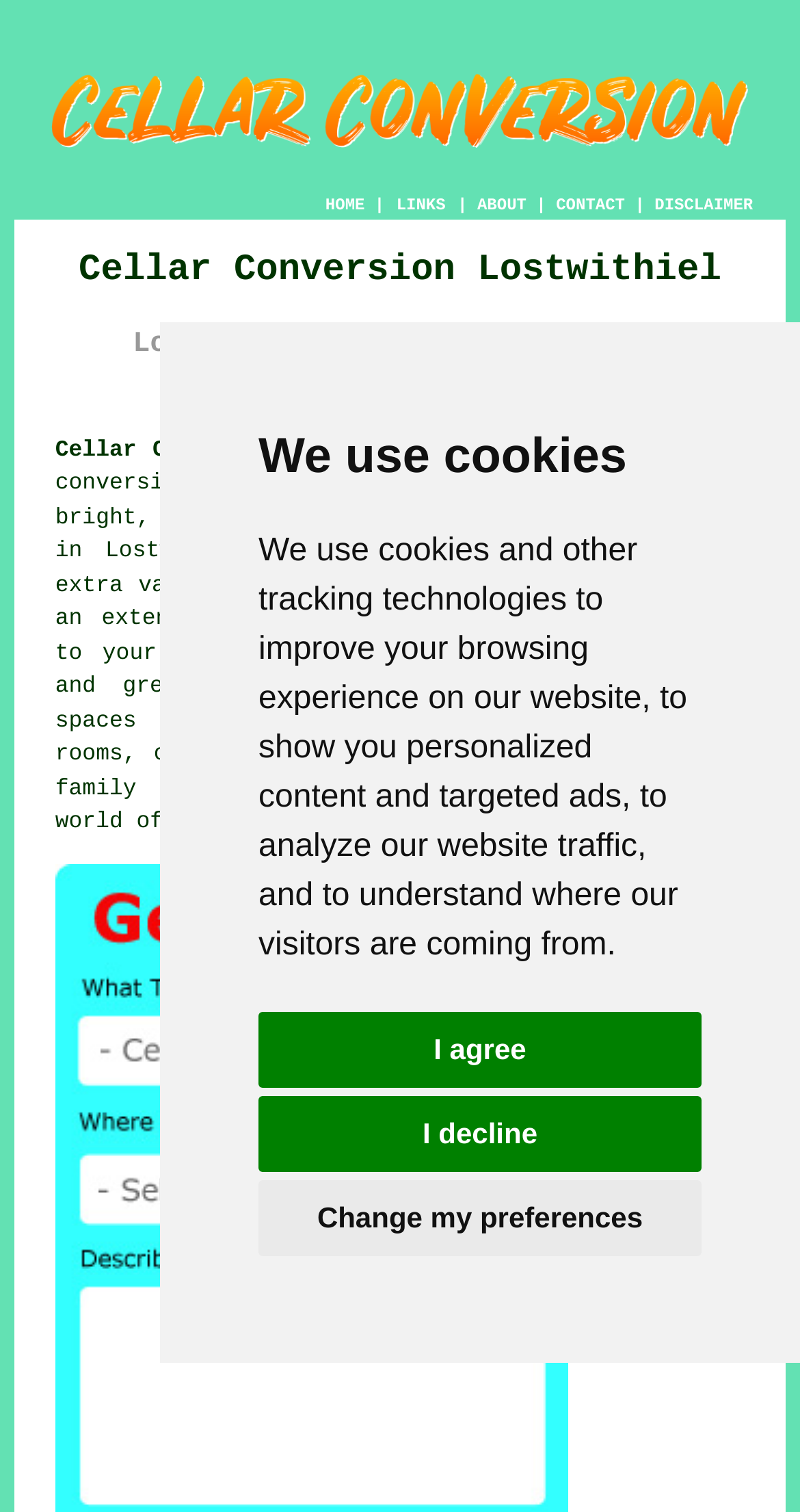What are the possible uses of the converted cellar?
Refer to the image and provide a concise answer in one word or phrase.

Office, guest quarters, media room, living area